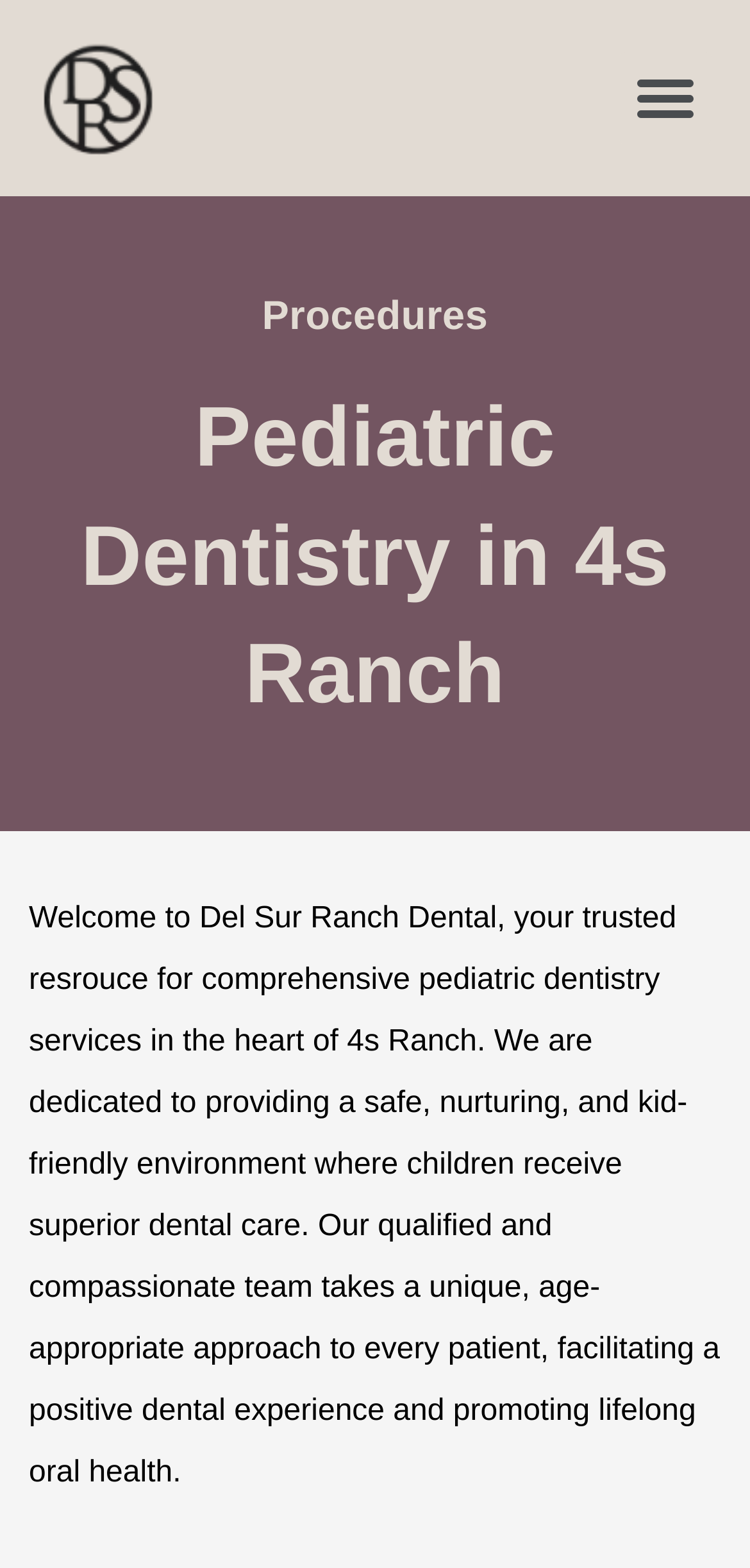What is the focus of the dental clinic?
Identify the answer in the screenshot and reply with a single word or phrase.

Pediatric dentistry